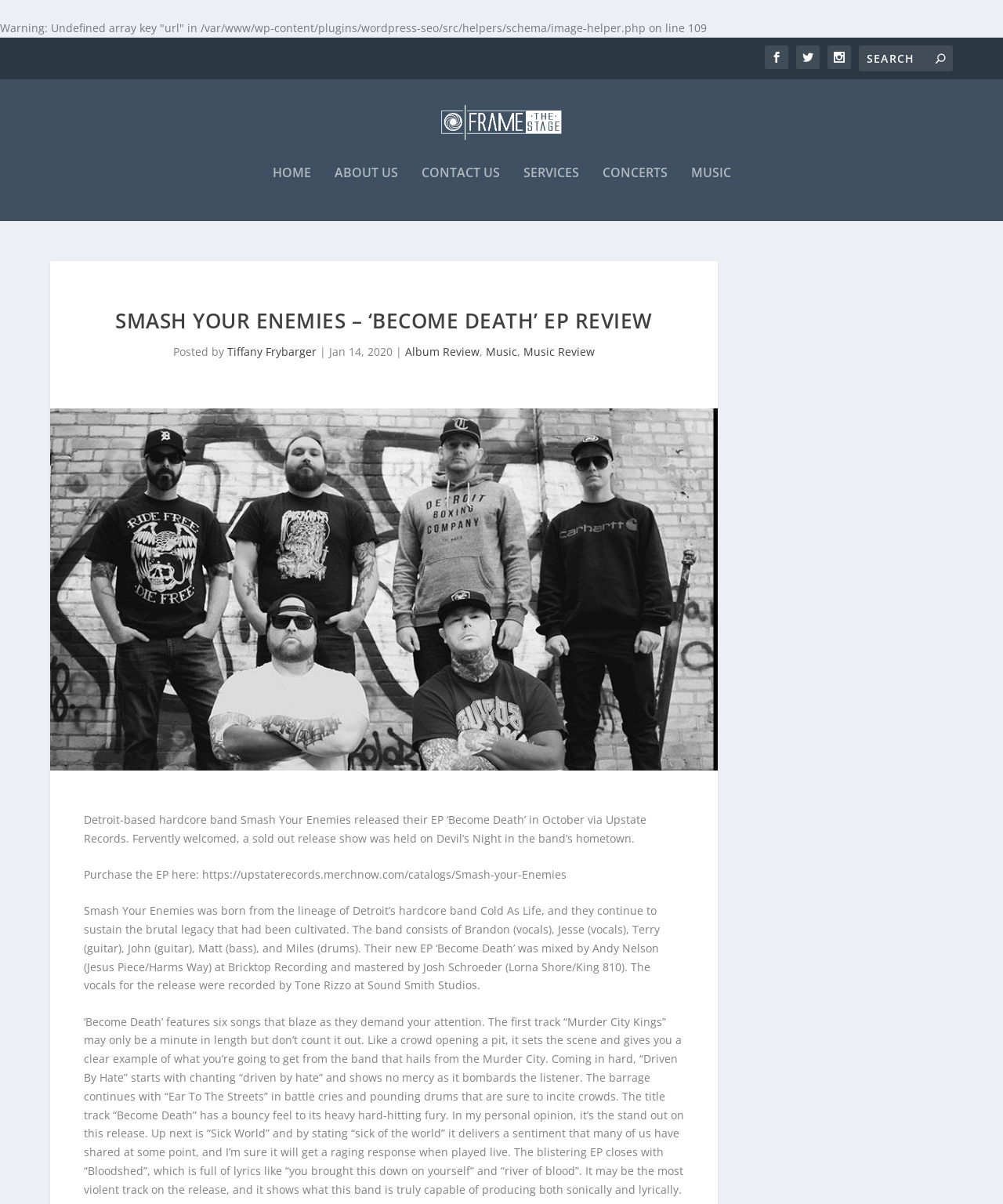Can you specify the bounding box coordinates for the region that should be clicked to fulfill this instruction: "Visit Frame The Stage homepage".

[0.023, 0.068, 0.977, 0.143]